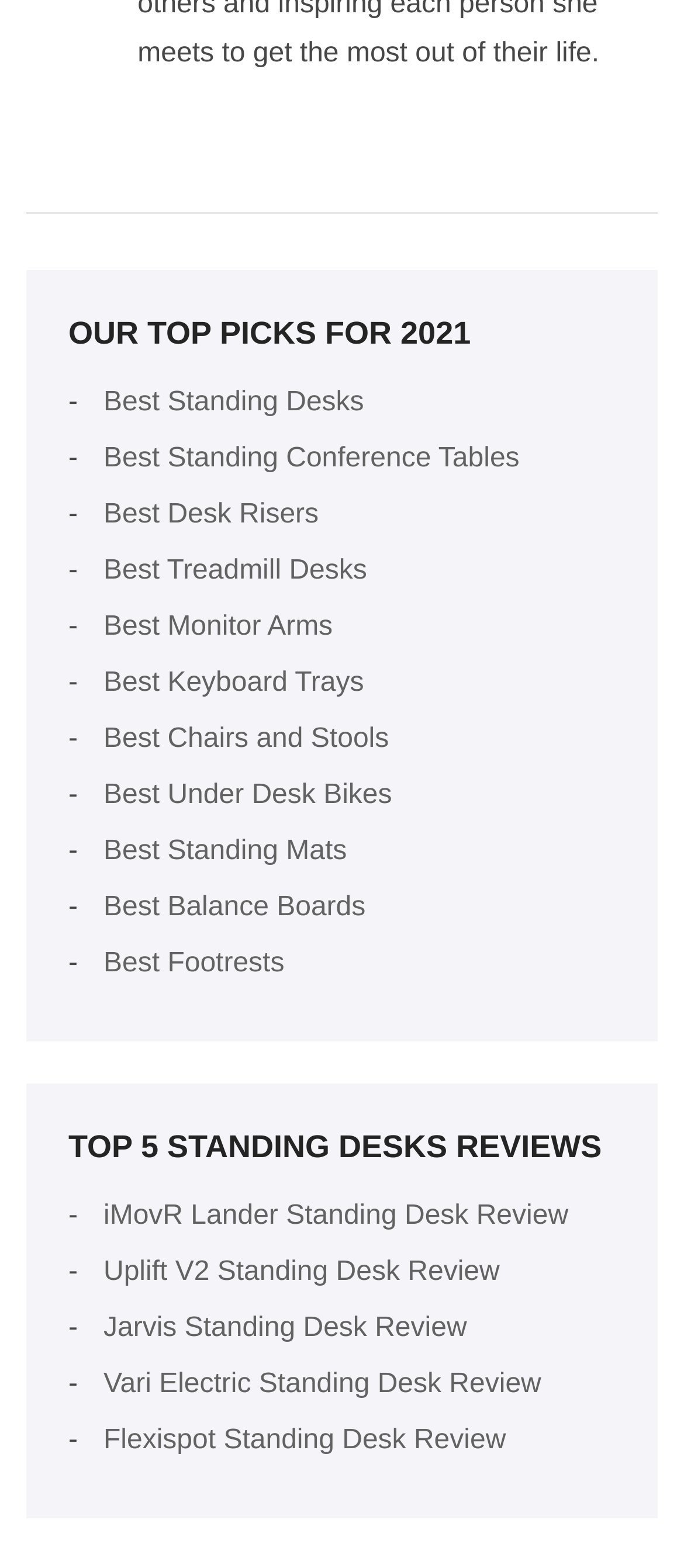Provide the bounding box coordinates for the area that should be clicked to complete the instruction: "Read iMovR Lander Standing Desk Review".

[0.151, 0.766, 0.831, 0.785]